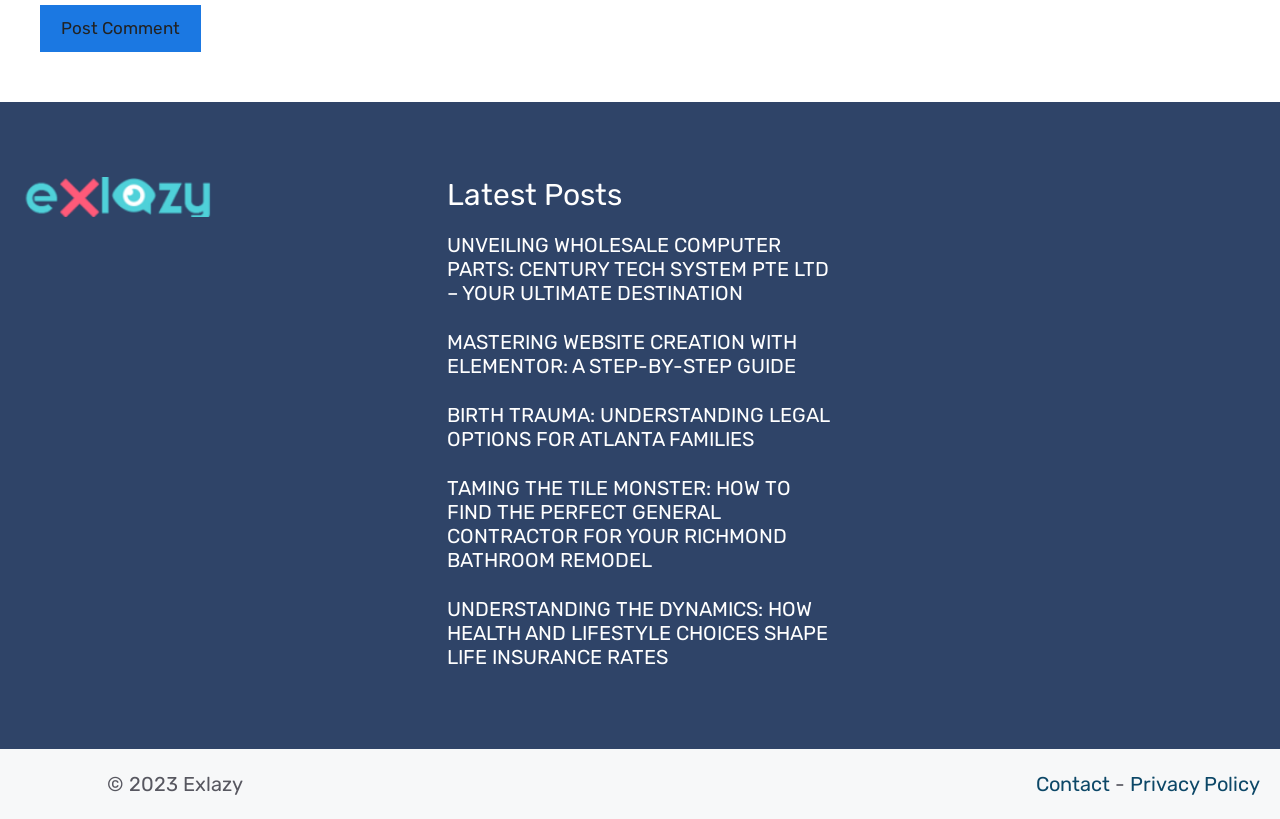Kindly provide the bounding box coordinates of the section you need to click on to fulfill the given instruction: "Read the 'Latest Posts'".

[0.349, 0.216, 0.651, 0.26]